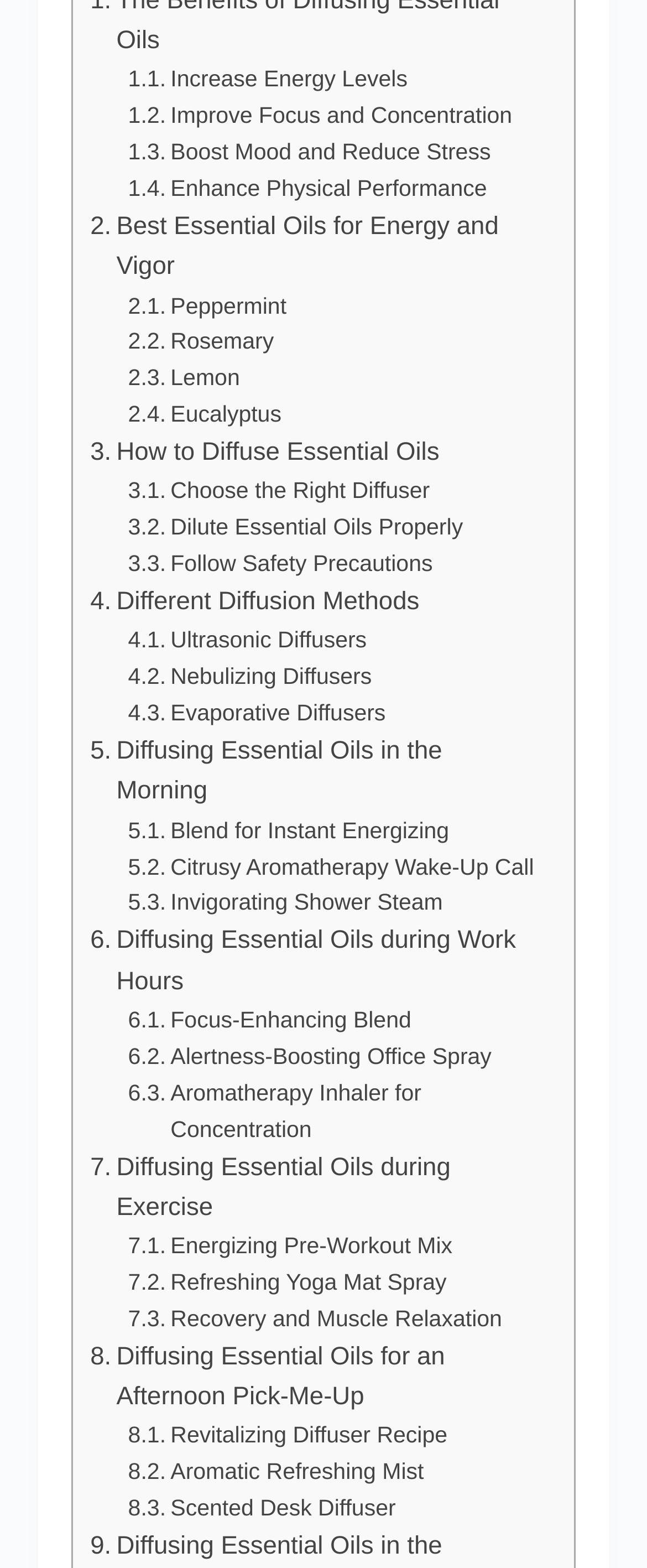Using the element description: "Boost Mood and Reduce Stress", determine the bounding box coordinates for the specified UI element. The coordinates should be four float numbers between 0 and 1, [left, top, right, bottom].

[0.198, 0.086, 0.758, 0.109]